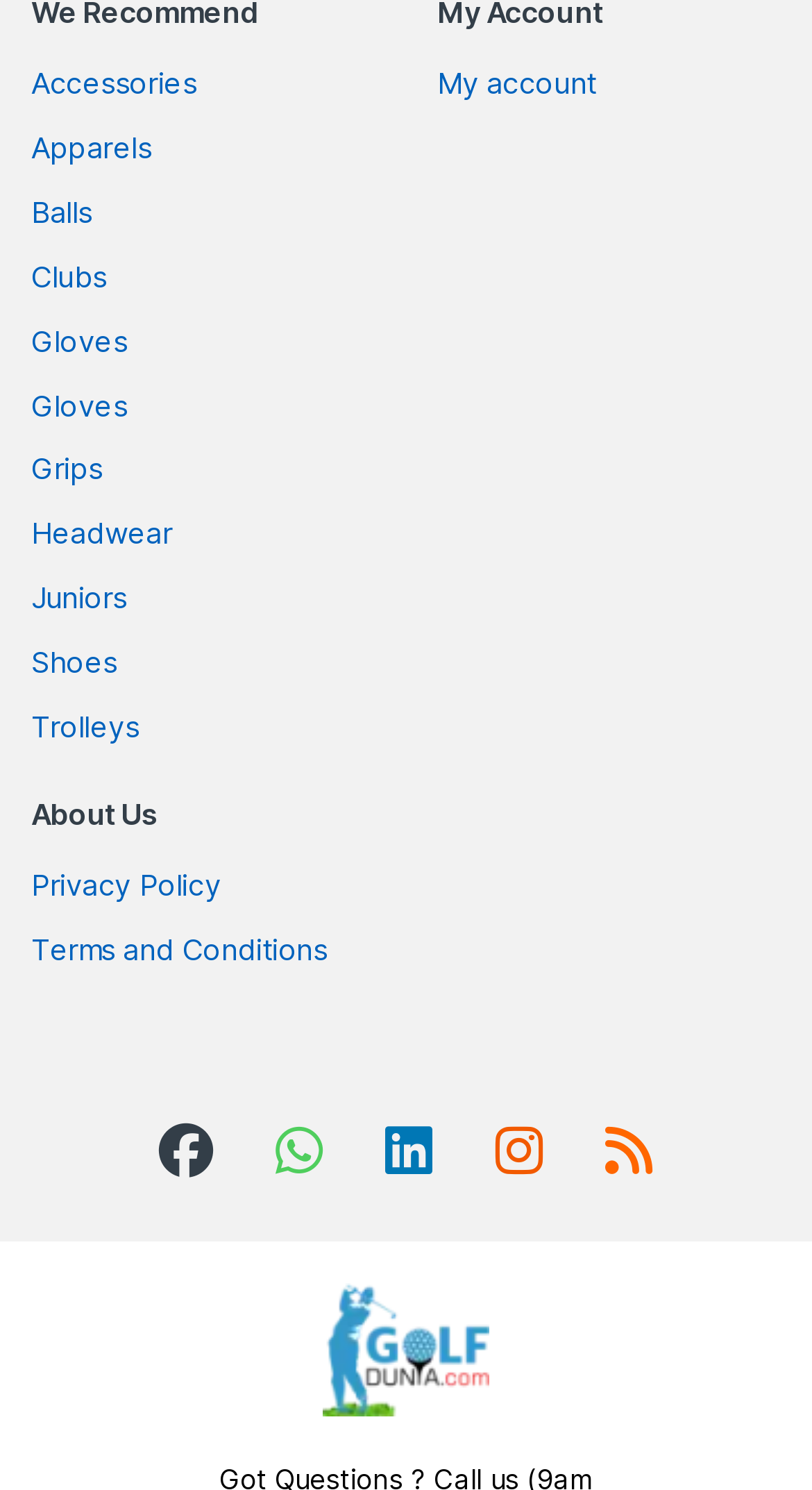Please reply to the following question using a single word or phrase: 
How many links are available in the footer section?

3